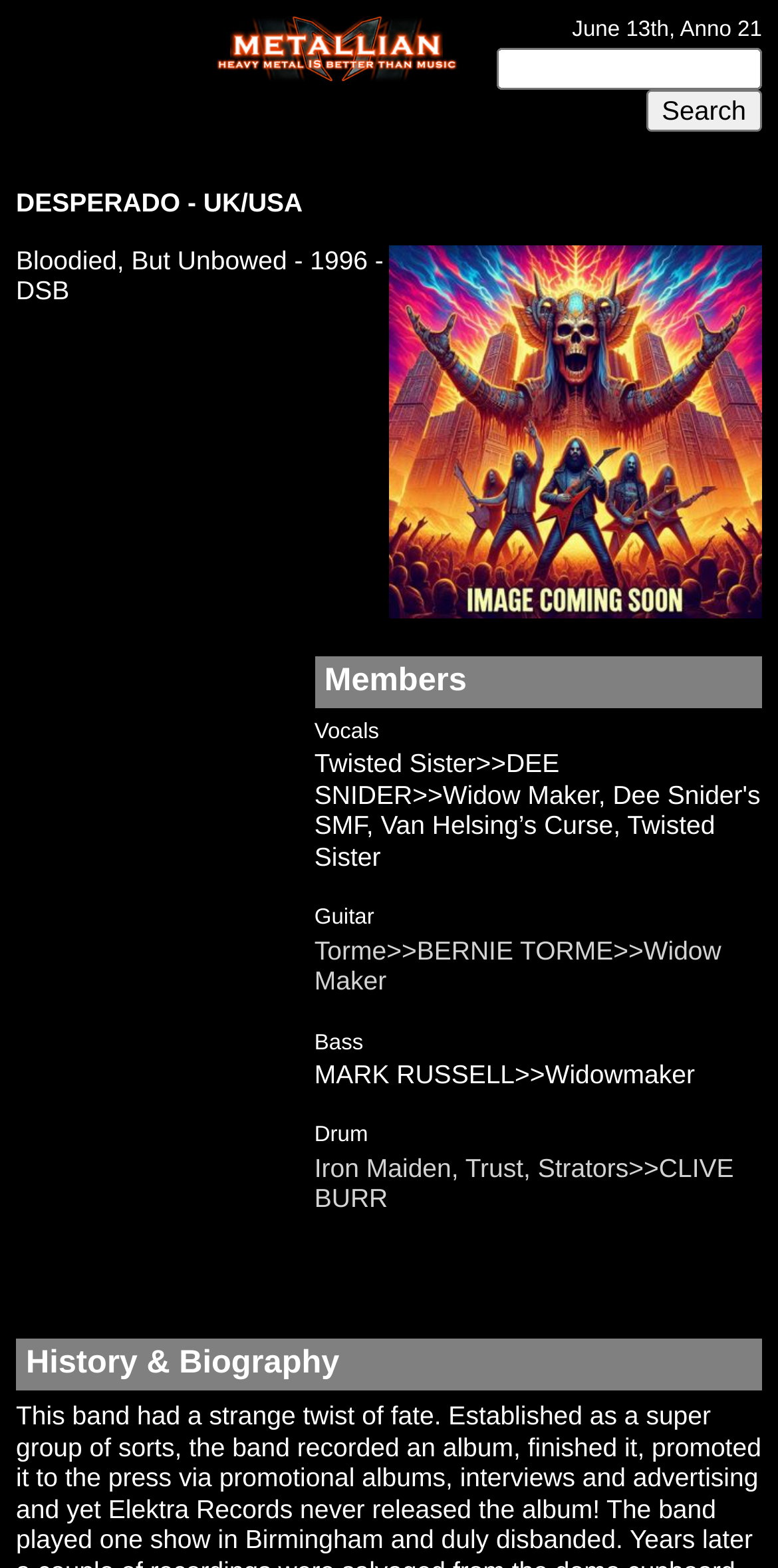Detail the features and information presented on the webpage.

The webpage is dedicated to the heavy metal band Desperado, with a focus on its history, members, and discography. At the top, there is a banner with the band's logo, accompanied by a search bar on the right side. Below the banner, the page is divided into sections, each containing information about the band.

The first section displays the band's name, "DESPERADO - UK/USA", in a prominent header. Below this, there is a table with two columns, where the left column lists the band's album "Bloodied, But Unbowed - 1996 - DSB", and the right column features an image of the band.

The next section is a table with two empty cells, followed by a section that provides information about the band's members. This section is divided into two columns, with the left column listing the members' roles (Vocals, Guitar, Bass, and Drum) and the right column providing their names and associated bands. The members listed include Dee Snider, Bernie Torme, Mark Russell, and Clive Burr.

Throughout the page, there are no prominent images or graphics aside from the band's logo and the image of the band in the second section. The overall layout is organized, with clear headings and concise text, making it easy to navigate and find information about the band.